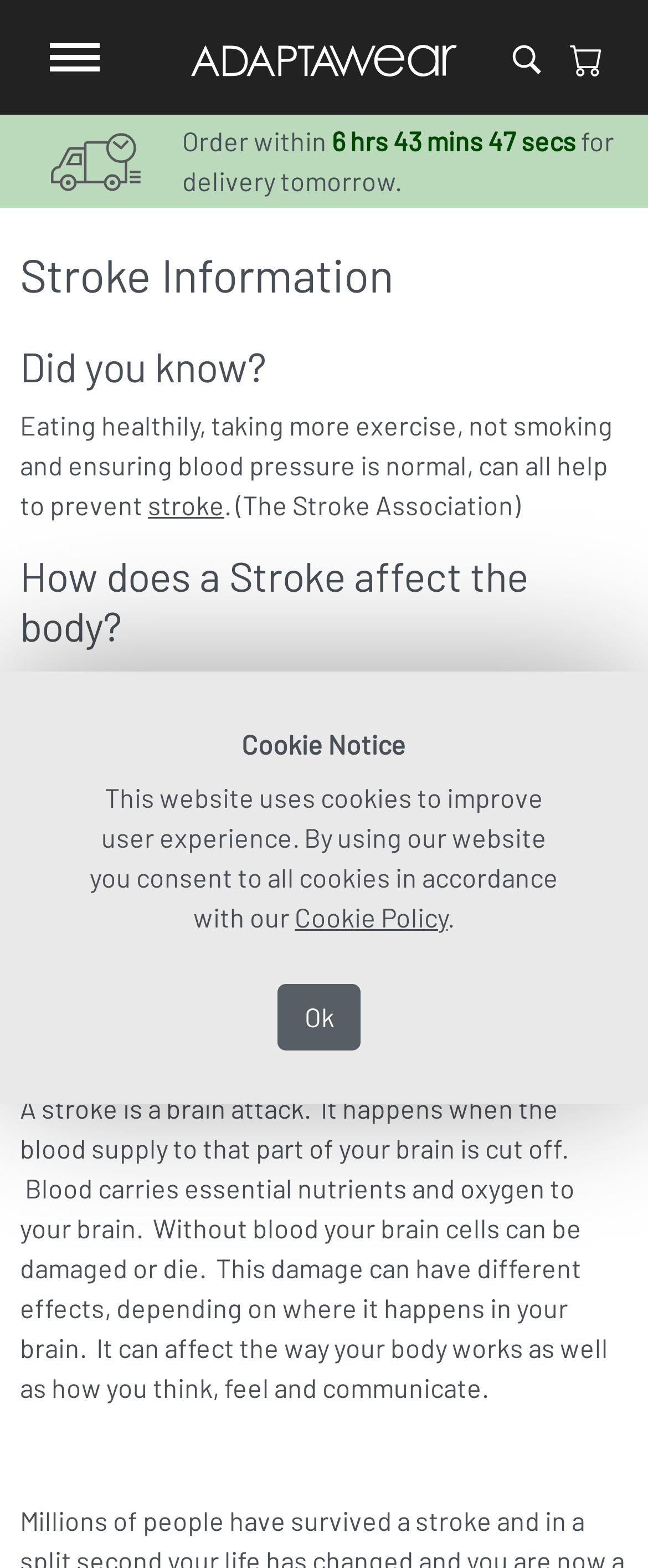What is the purpose of the timer icon?
Based on the visual content, answer with a single word or a brief phrase.

Unknown